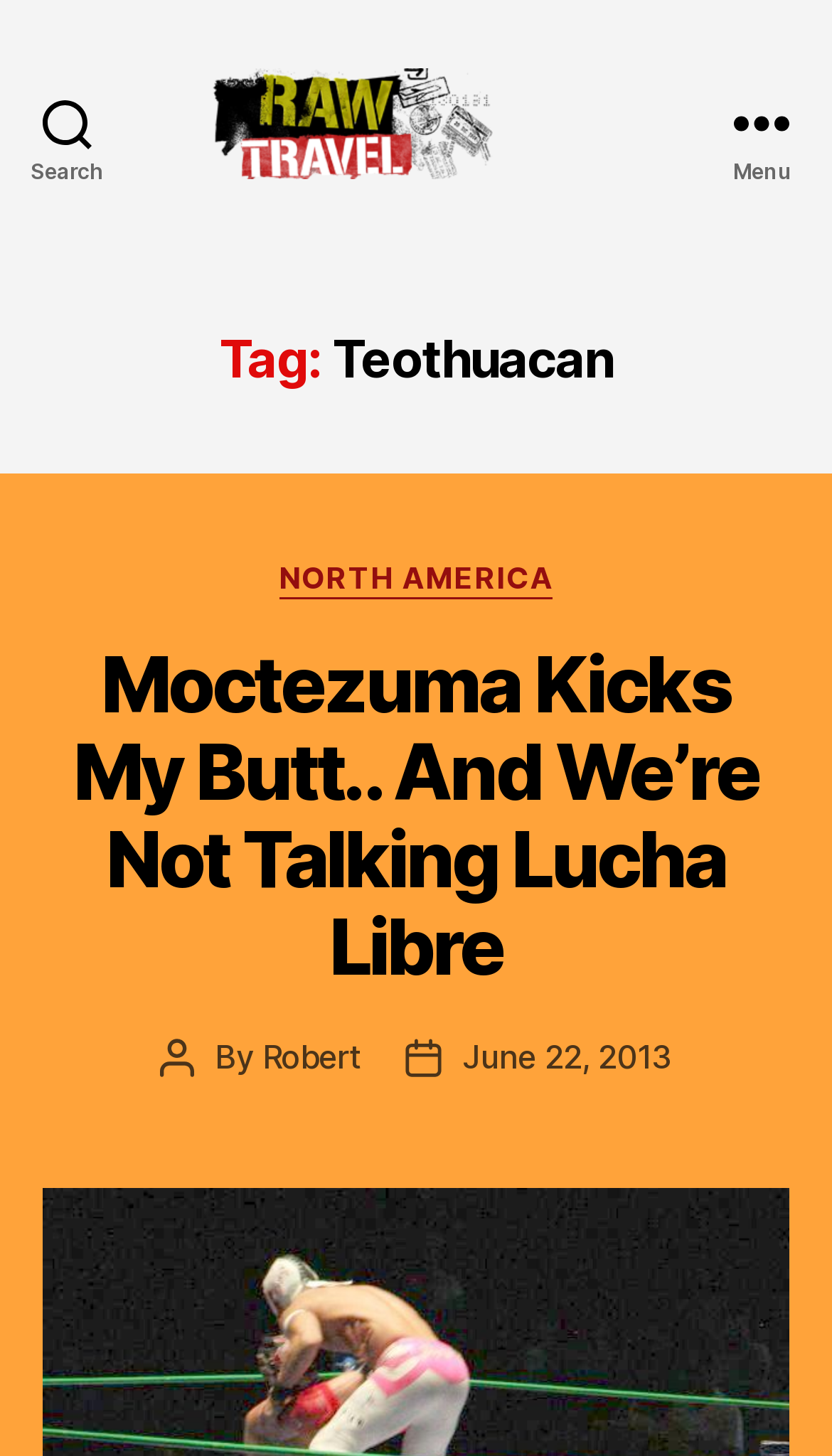Who is the author of the post?
Please provide a comprehensive answer based on the information in the image.

I determined the answer by looking at the link element with the text 'Robert' which is located next to the 'By' text, indicating that Robert is the author of the post.